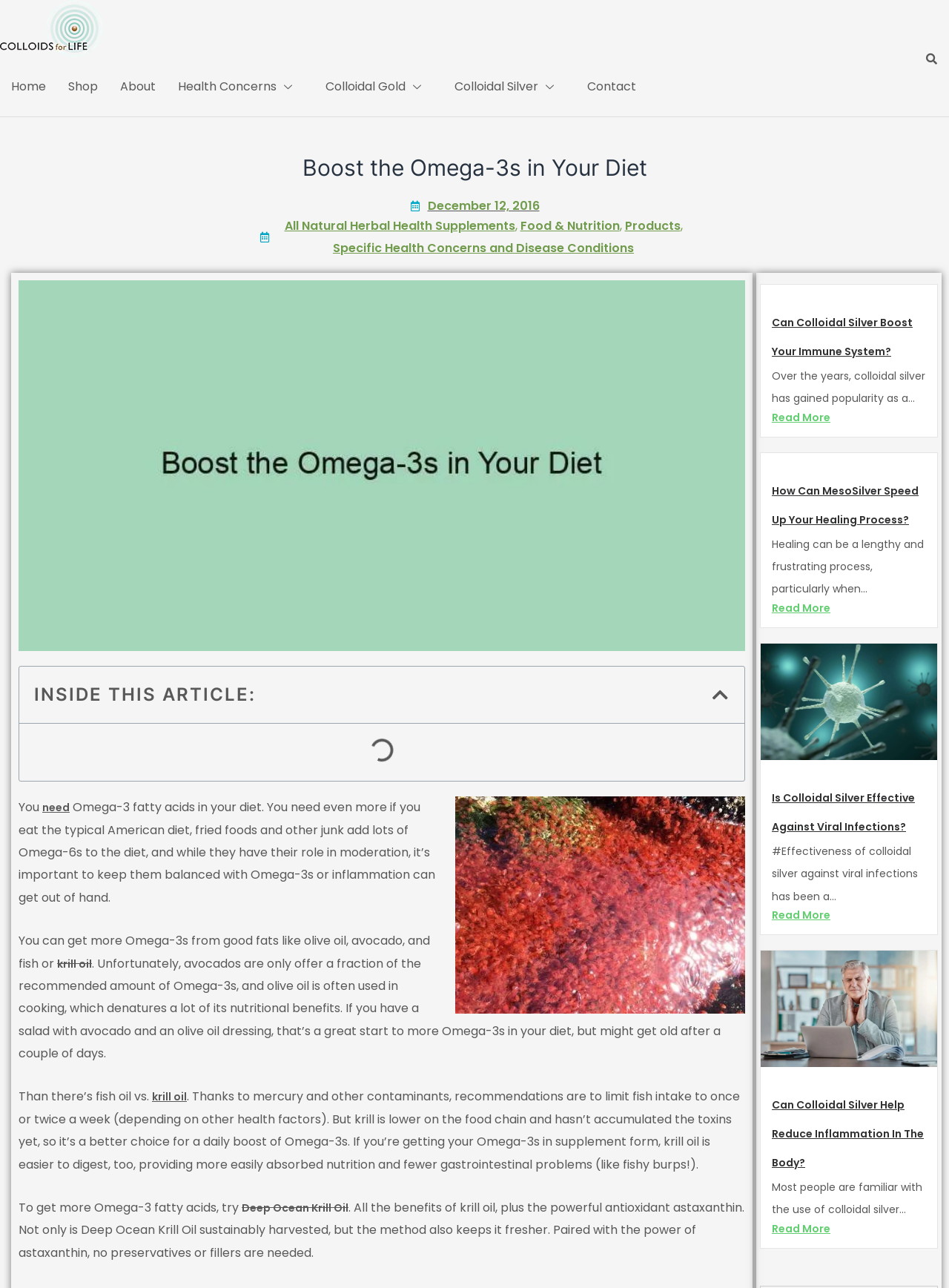Bounding box coordinates are specified in the format (top-left x, top-left y, bottom-right x, bottom-right y). All values are floating point numbers bounded between 0 and 1. Please provide the bounding box coordinate of the region this sentence describes: December 12, 2016

[0.432, 0.153, 0.568, 0.167]